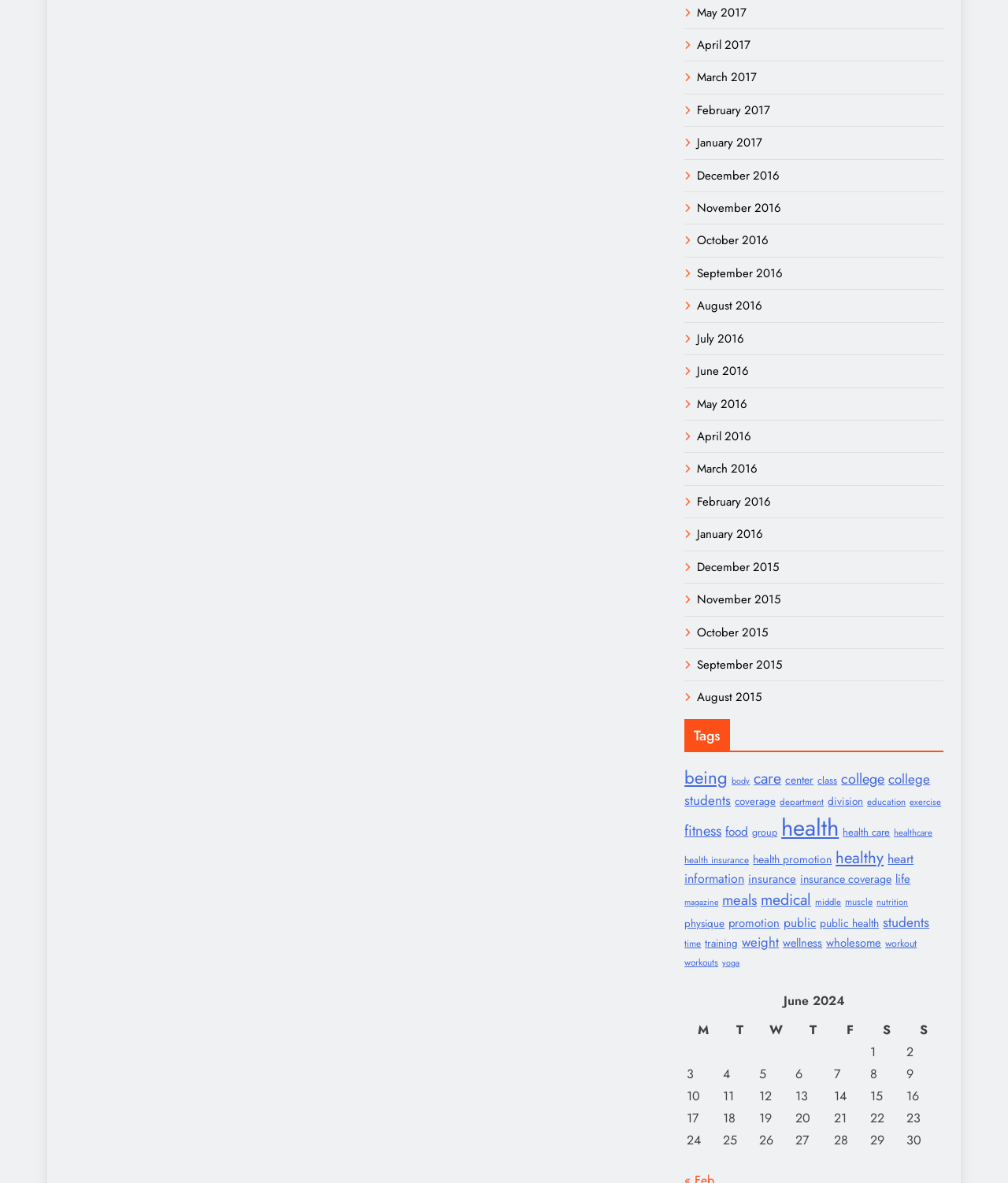How many columns are in the table?
Based on the visual content, answer with a single word or a brief phrase.

7